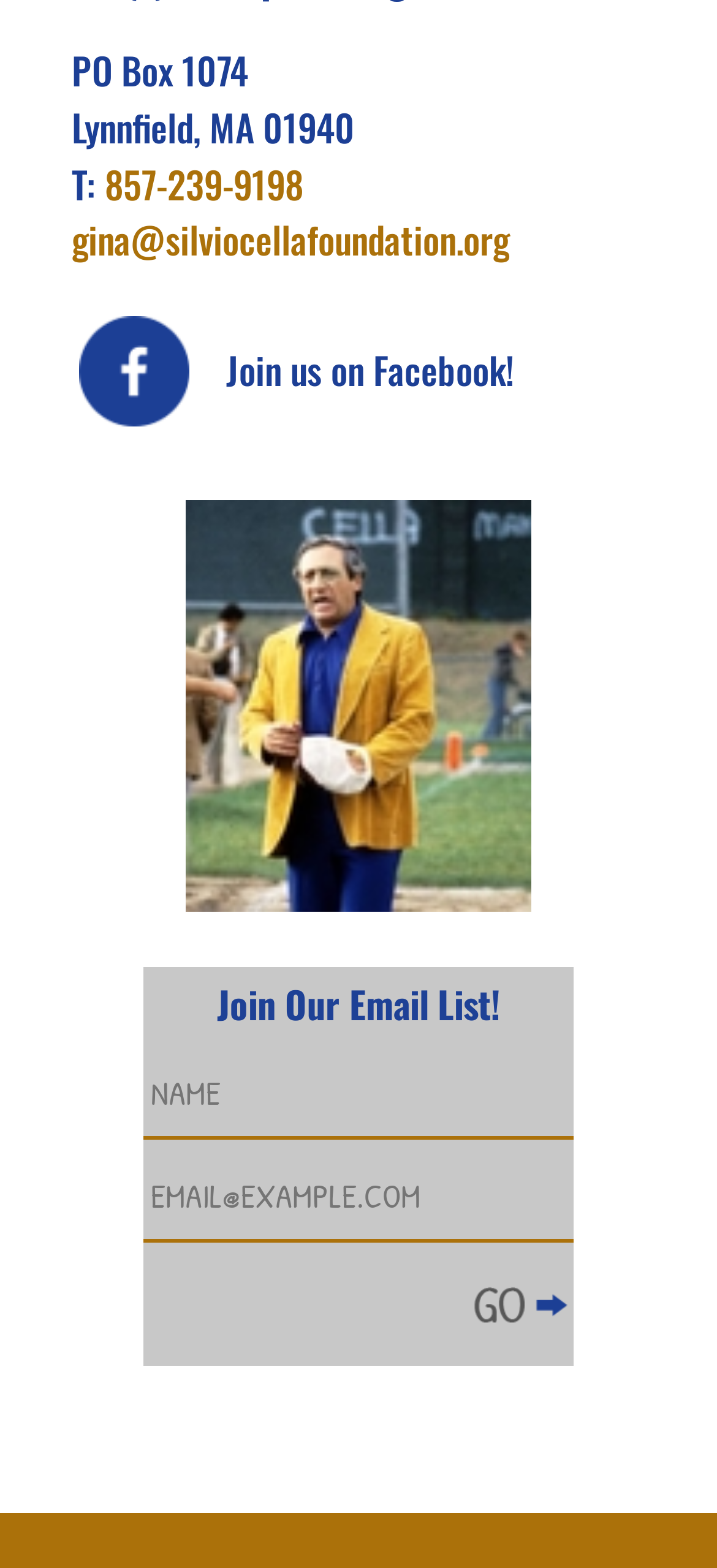How many textboxes are there to join the email list?
Answer the question with a single word or phrase by looking at the picture.

2